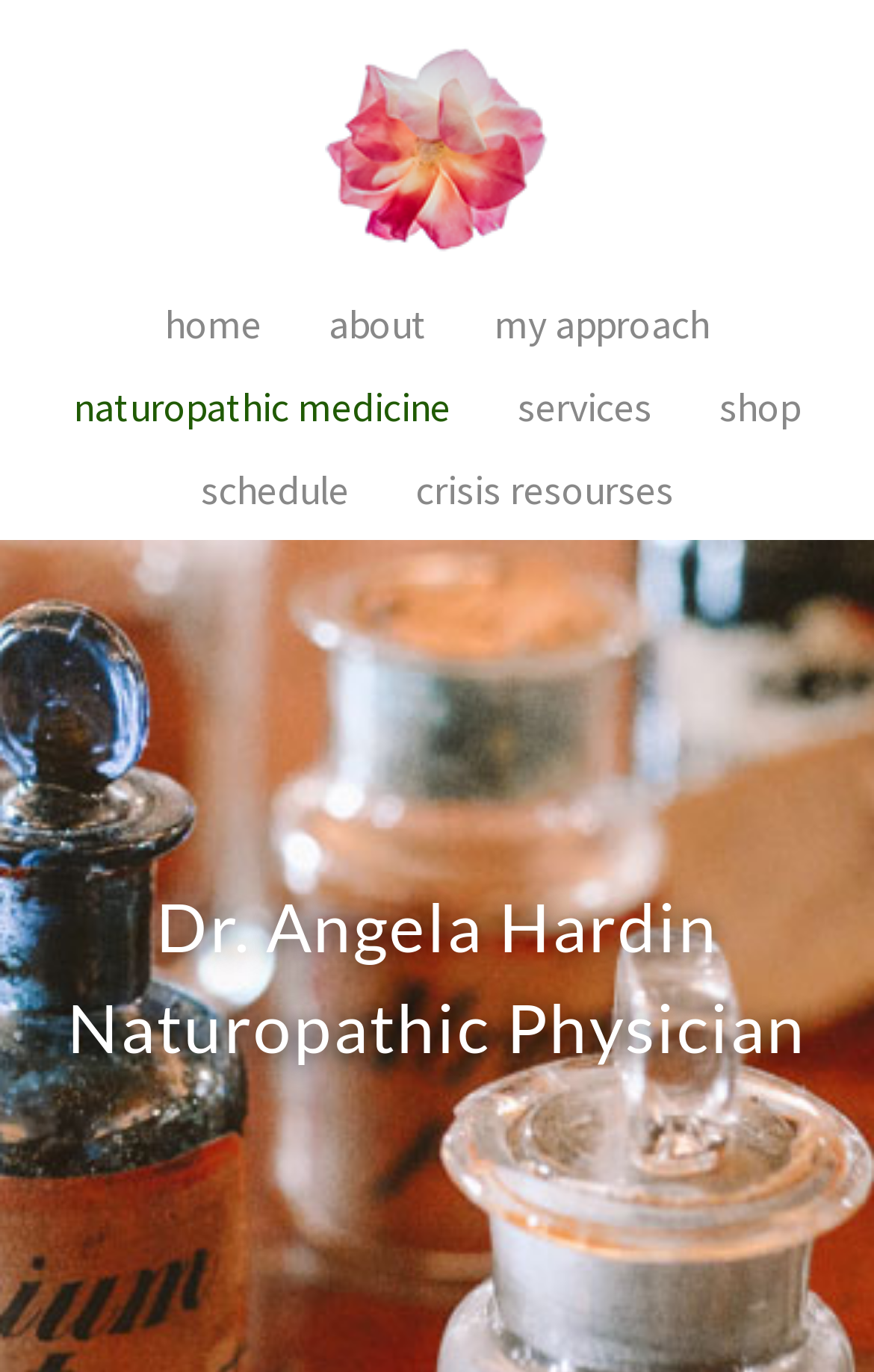Offer a comprehensive description of the webpage’s content and structure.

The webpage is about Naturopathic Medicine and Dr. Angela Hardin. At the top-left of the page, there is an image that takes up about a quarter of the screen. Below the image, there is a row of navigation links, including "home", "about", "my approach", and others, which are evenly spaced and centered on the page. 

Below the navigation links, there is another row of links, including "naturopathic medicine", "services", "shop", and others, which are also evenly spaced and centered on the page. 

At the bottom of the page, there is a large heading that spans almost the entire width of the page, which reads "Dr. Angela Hardin Naturopathic Physician".